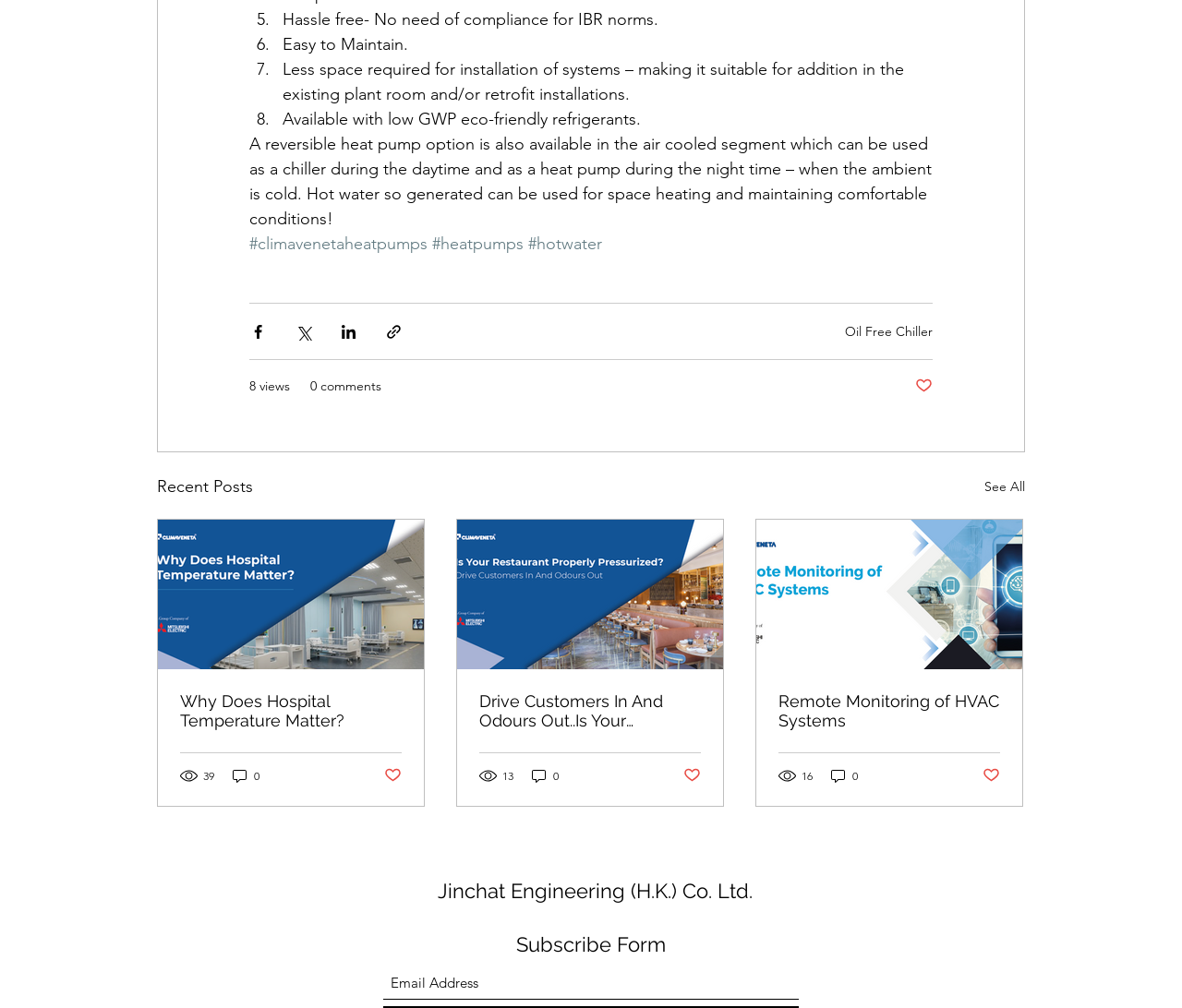Please identify the bounding box coordinates of the element's region that I should click in order to complete the following instruction: "Share via Facebook". The bounding box coordinates consist of four float numbers between 0 and 1, i.e., [left, top, right, bottom].

[0.211, 0.32, 0.226, 0.337]